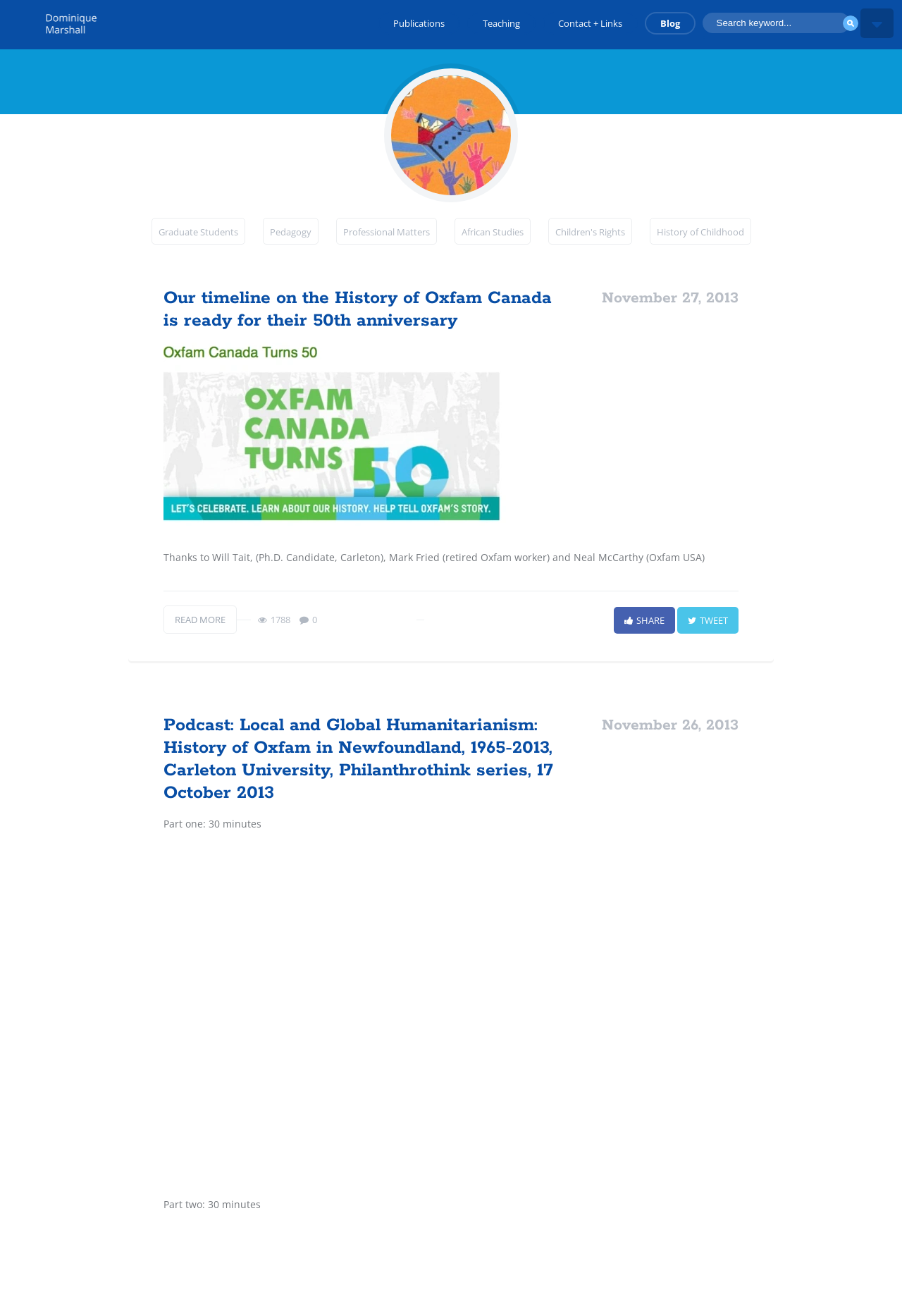Pinpoint the bounding box coordinates of the area that must be clicked to complete this instruction: "Search for a keyword".

[0.779, 0.01, 0.959, 0.024]